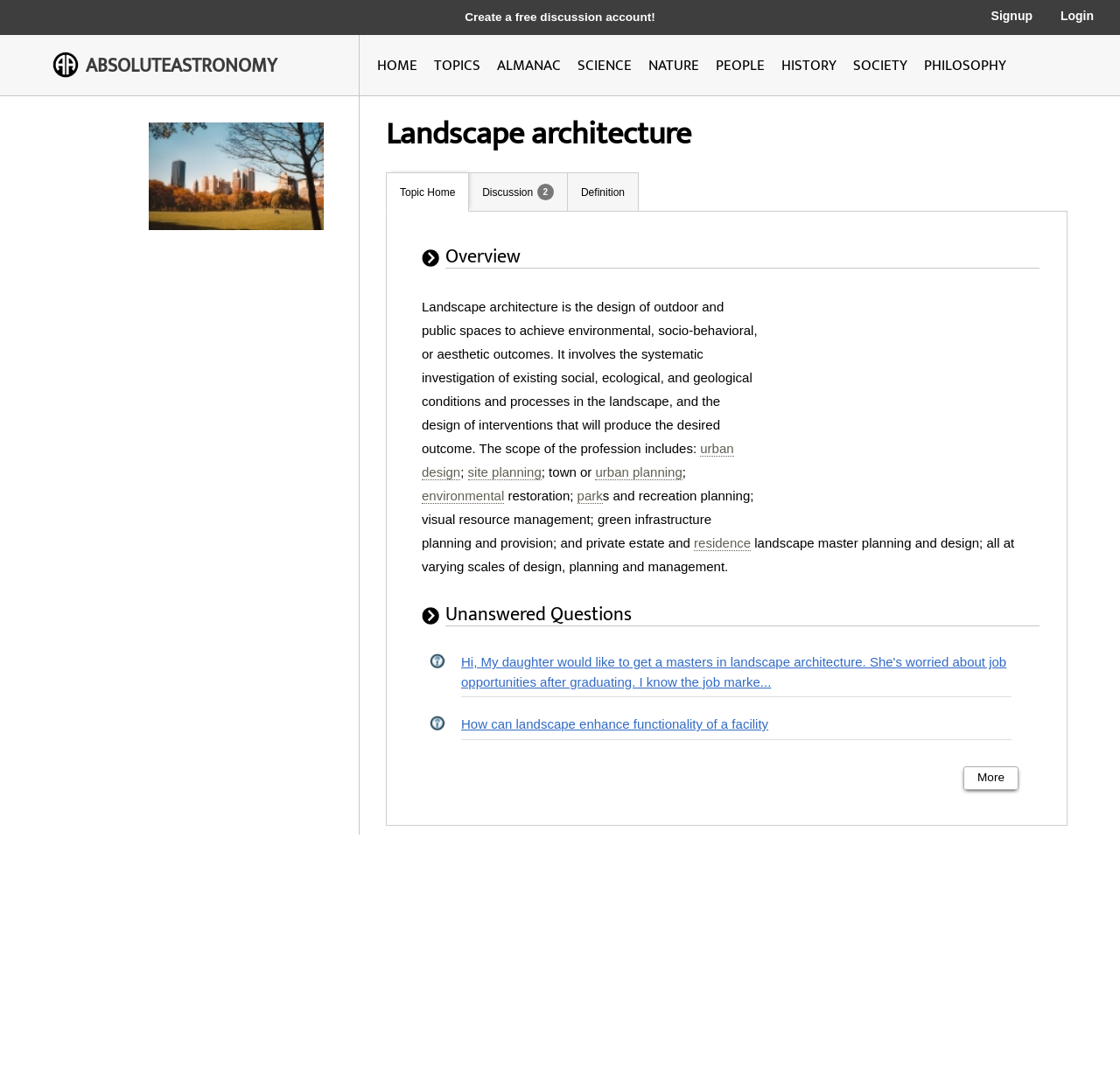Please identify the bounding box coordinates of the clickable area that will allow you to execute the instruction: "Learn about landscape architecture definition".

[0.519, 0.174, 0.558, 0.186]